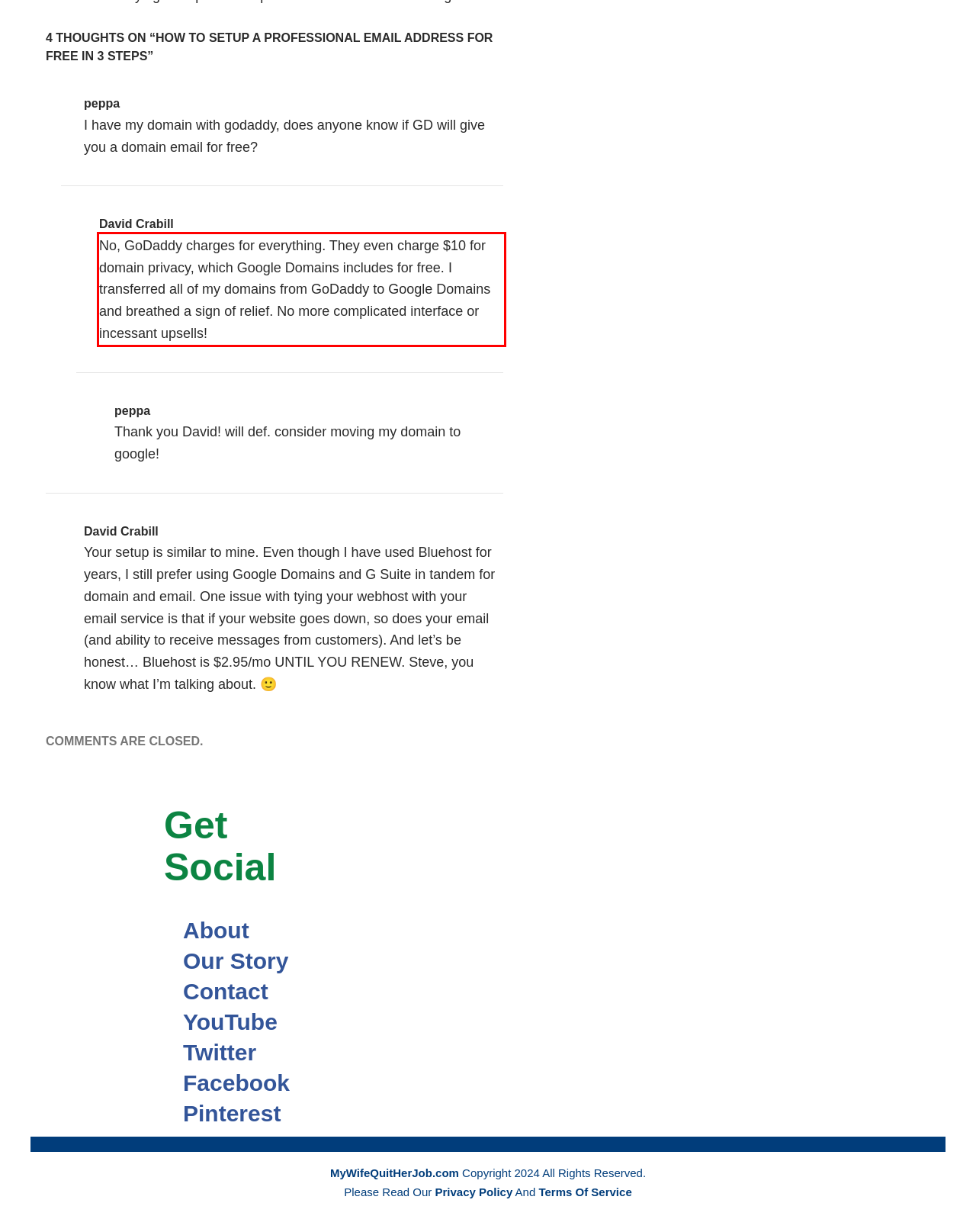Please analyze the screenshot of a webpage and extract the text content within the red bounding box using OCR.

No, GoDaddy charges for everything. They even charge $10 for domain privacy, which Google Domains includes for free. I transferred all of my domains from GoDaddy to Google Domains and breathed a sign of relief. No more complicated interface or incessant upsells!